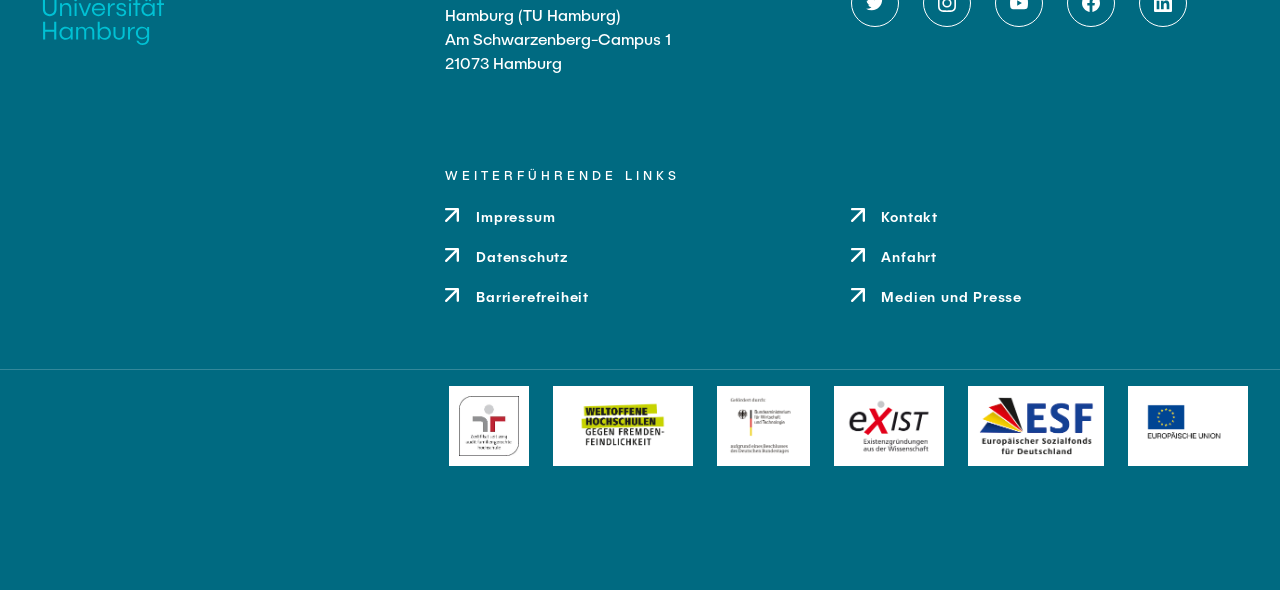How many images are there at the bottom of the webpage?
Give a detailed explanation using the information visible in the image.

I counted the number of image elements at the bottom of the webpage, which are 'Weltoffene Hochschule', 'Familienfreundliche Hochschule', 'BMWi', 'Exist', and 'ESF', and found that there are 5 images in total.